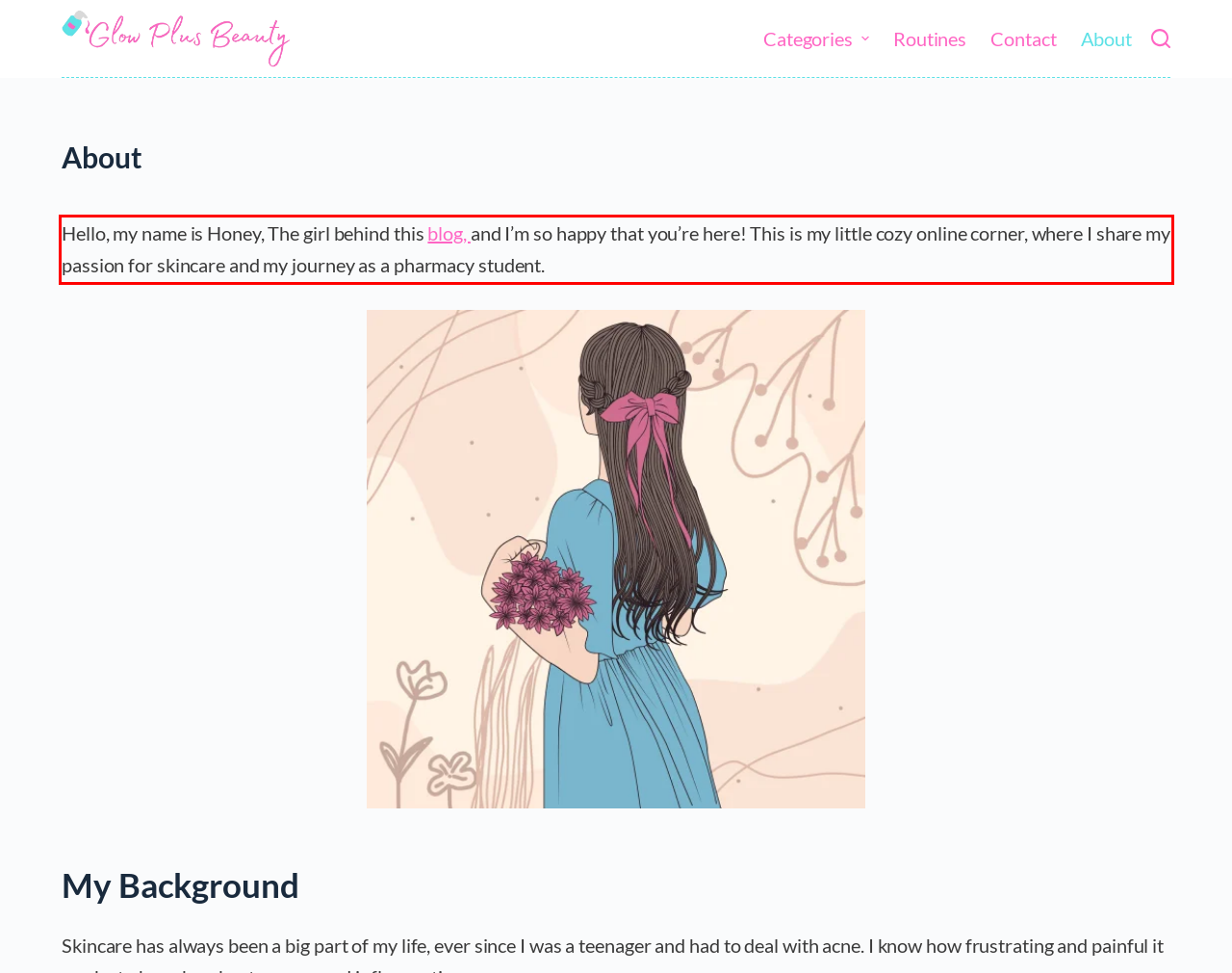You are provided with a webpage screenshot that includes a red rectangle bounding box. Extract the text content from within the bounding box using OCR.

Hello, my name is Honey, The girl behind this blog, and I’m so happy that you’re here! This is my little cozy online corner, where I share my passion for skincare and my journey as a pharmacy student.